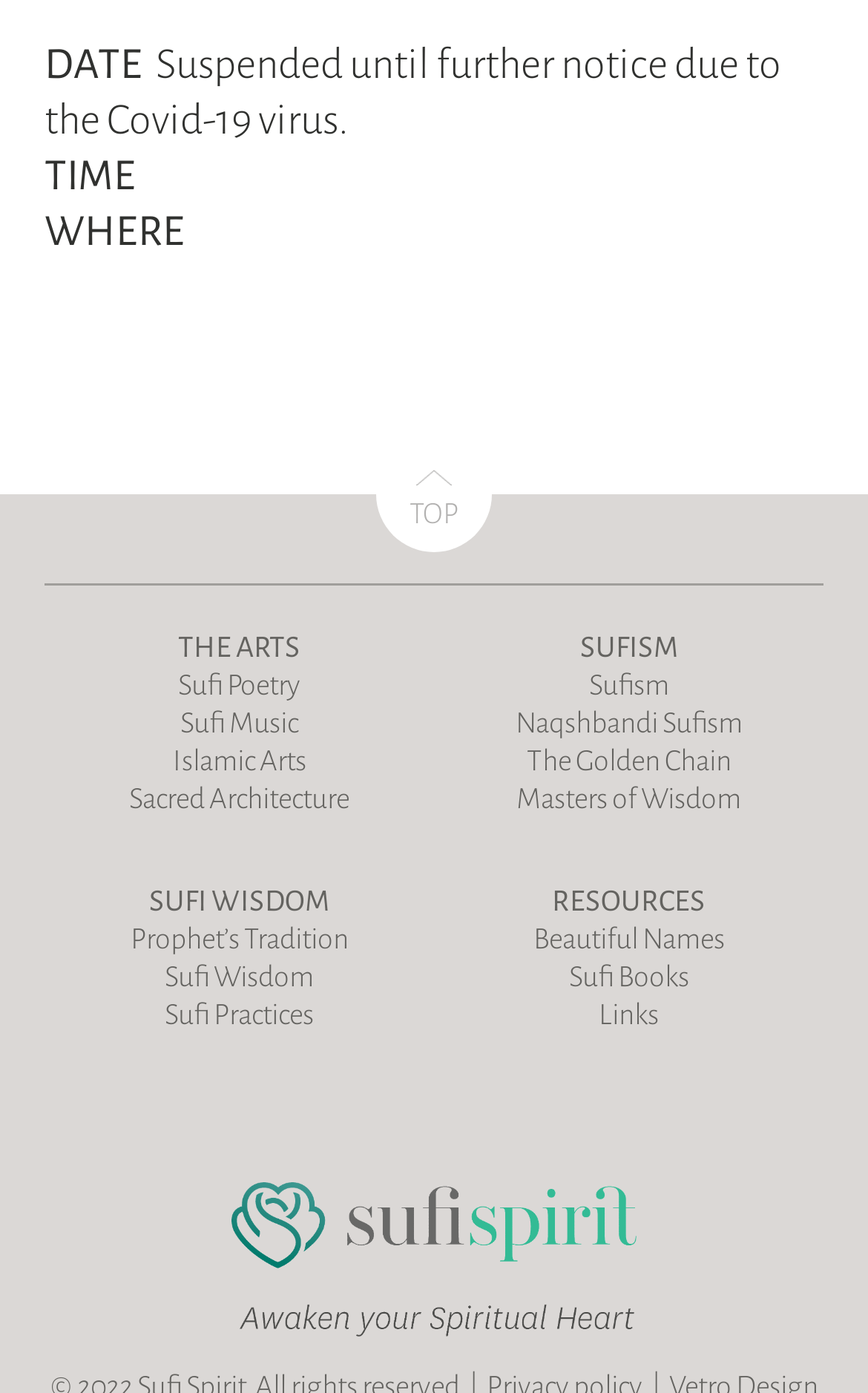Locate the bounding box coordinates of the area to click to fulfill this instruction: "Learn about Sacred Architecture". The bounding box should be presented as four float numbers between 0 and 1, in the order [left, top, right, bottom].

[0.149, 0.562, 0.403, 0.584]